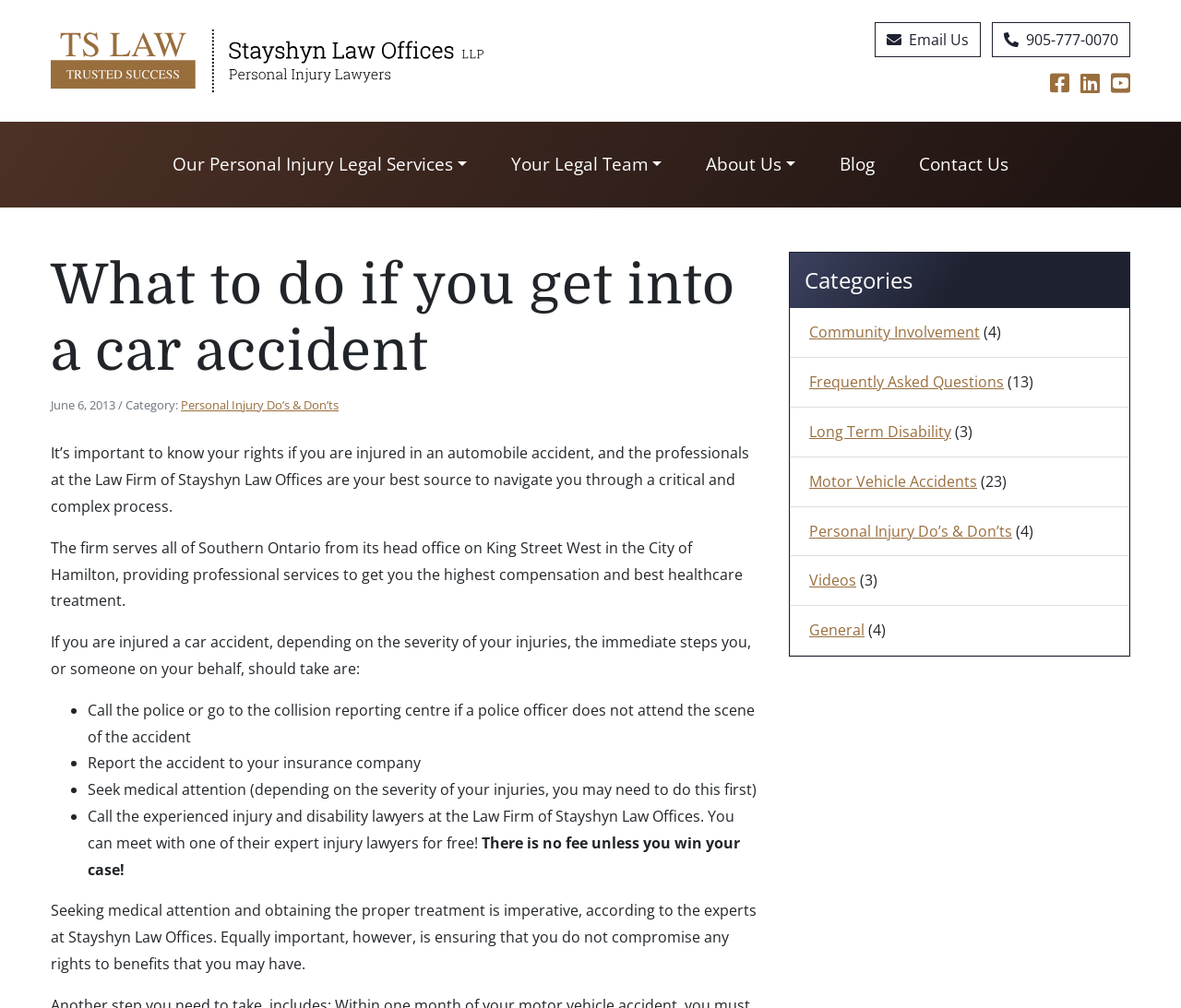Give a concise answer using one word or a phrase to the following question:
What is the importance of seeking medical attention?

It is imperative